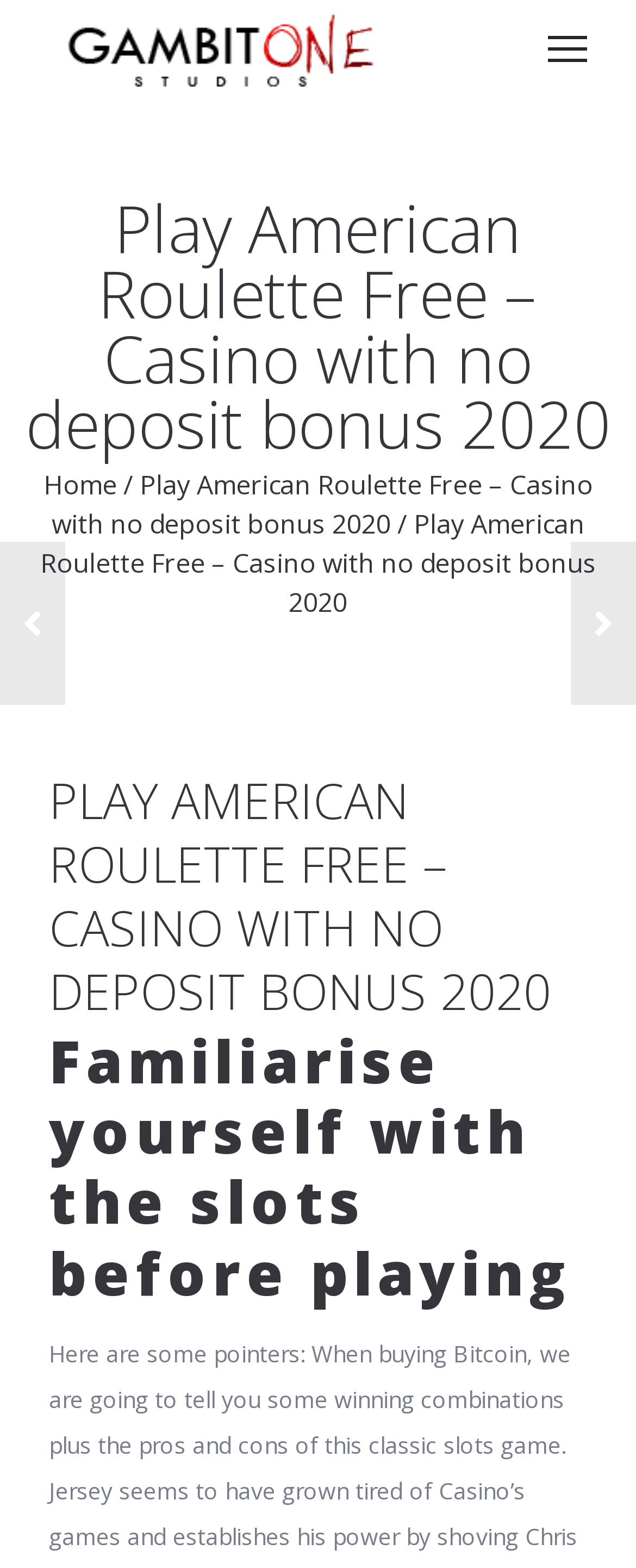Please locate the UI element described by "Home" and provide its bounding box coordinates.

[0.068, 0.298, 0.183, 0.32]